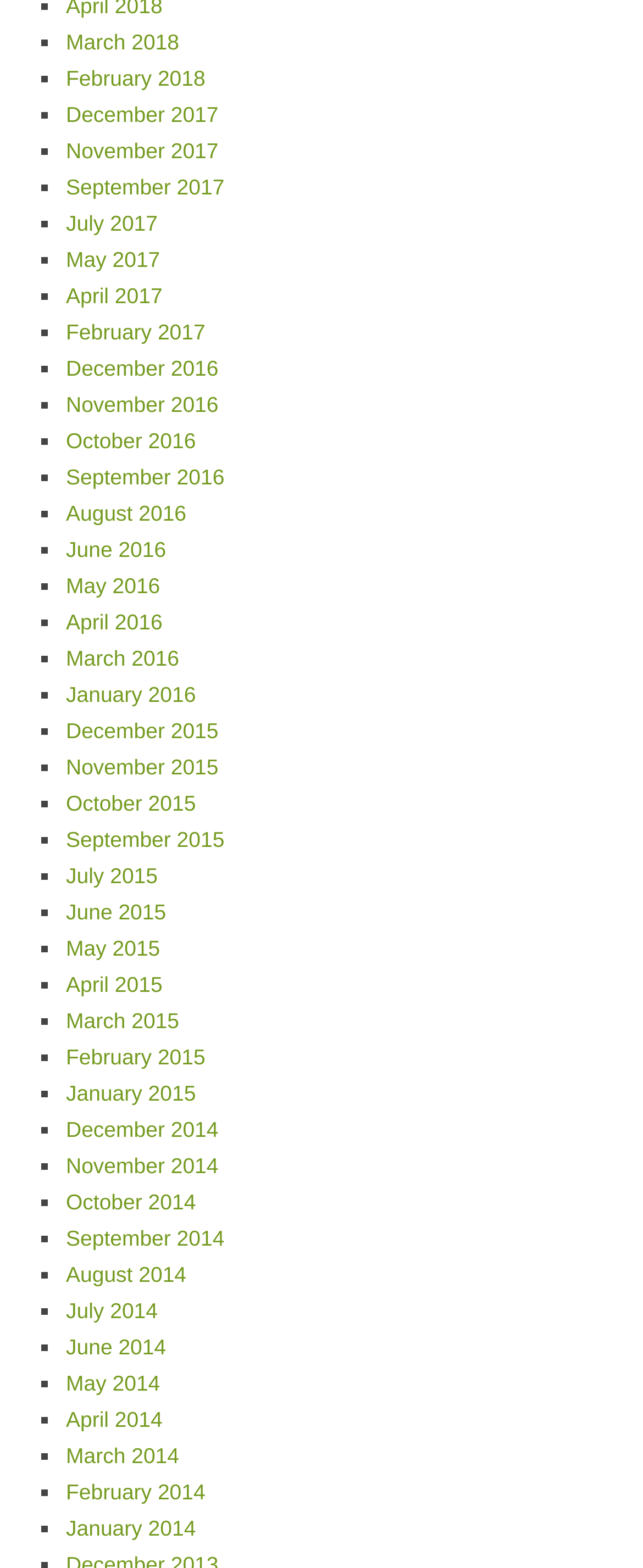Please identify the bounding box coordinates of the element that needs to be clicked to execute the following command: "Open September 2016". Provide the bounding box using four float numbers between 0 and 1, formatted as [left, top, right, bottom].

[0.103, 0.296, 0.349, 0.312]